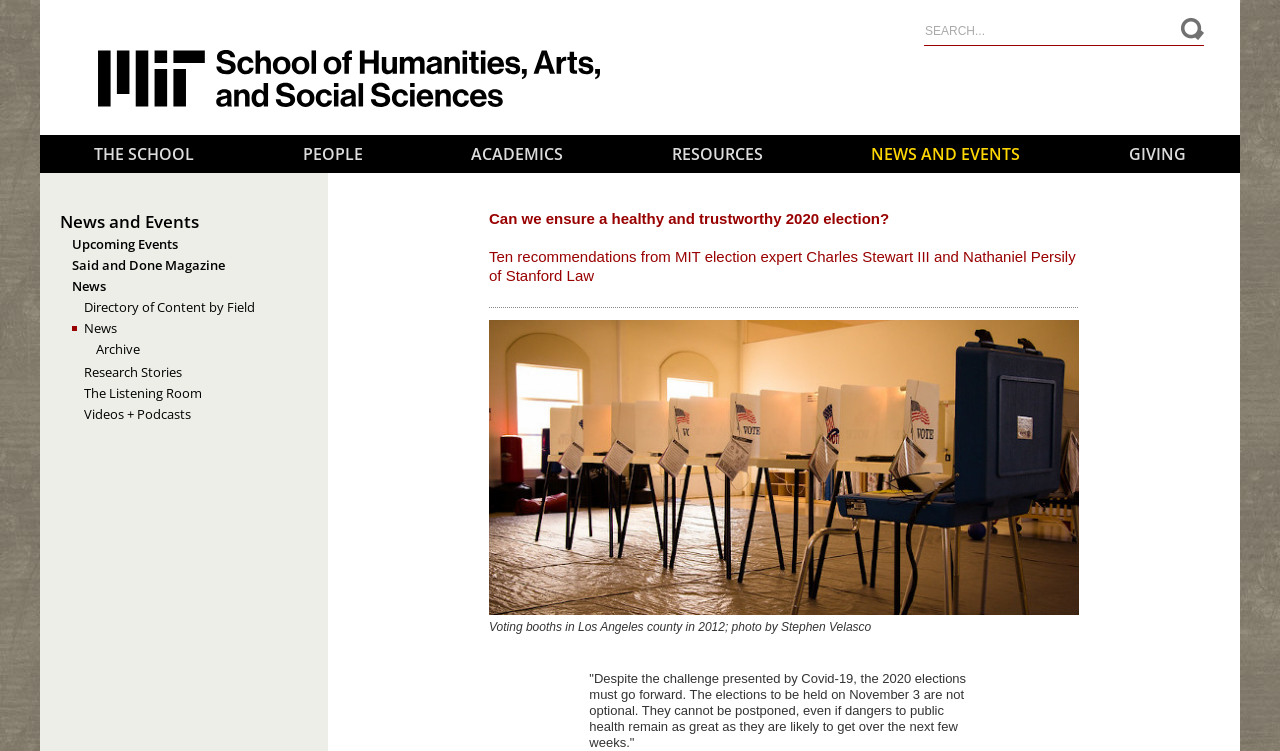Please find the bounding box coordinates of the section that needs to be clicked to achieve this instruction: "Click on the Go button".

[0.923, 0.024, 0.941, 0.055]